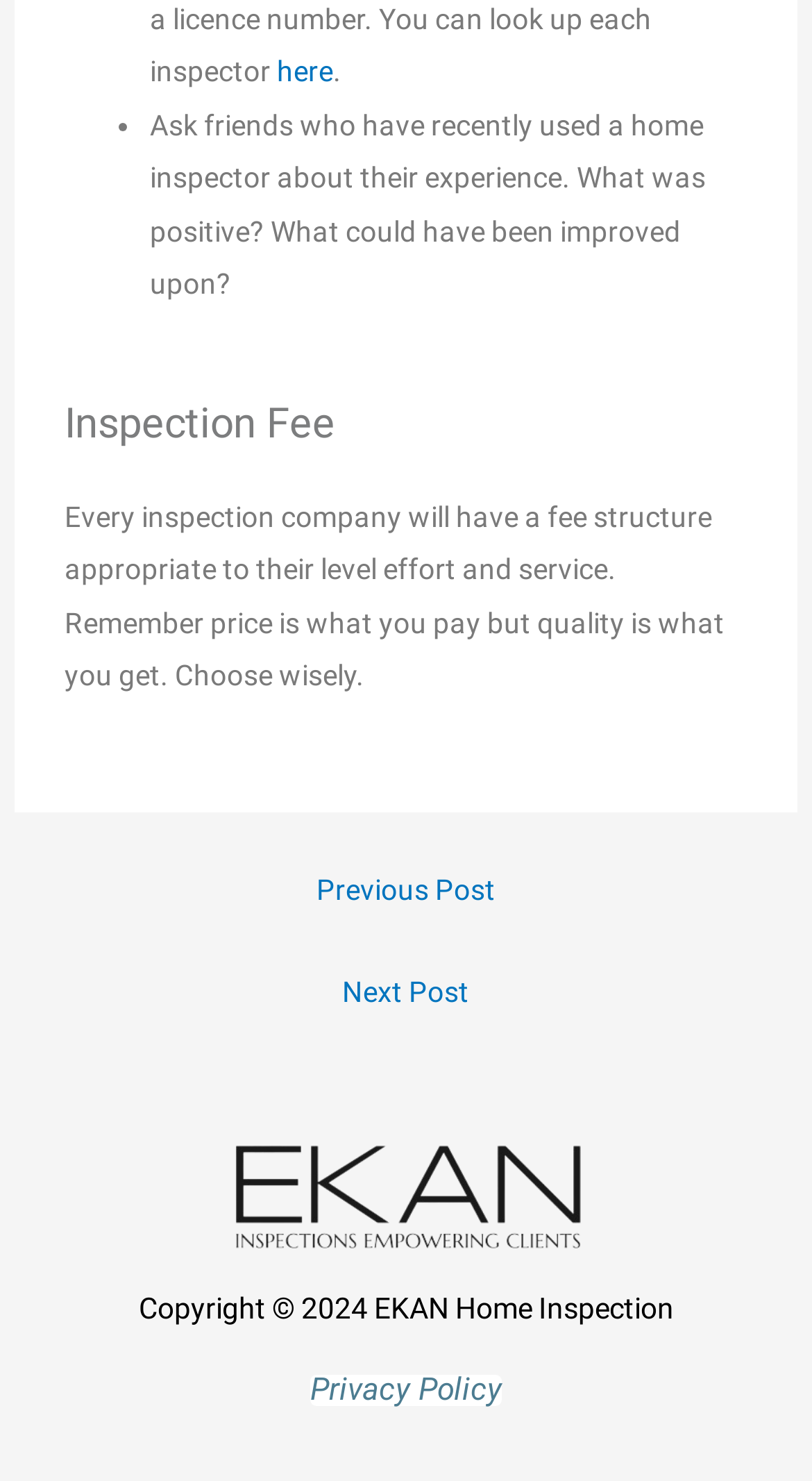Please give a short response to the question using one word or a phrase:
What is the relationship between price and quality in home inspection?

Price is what you pay, quality is what you get